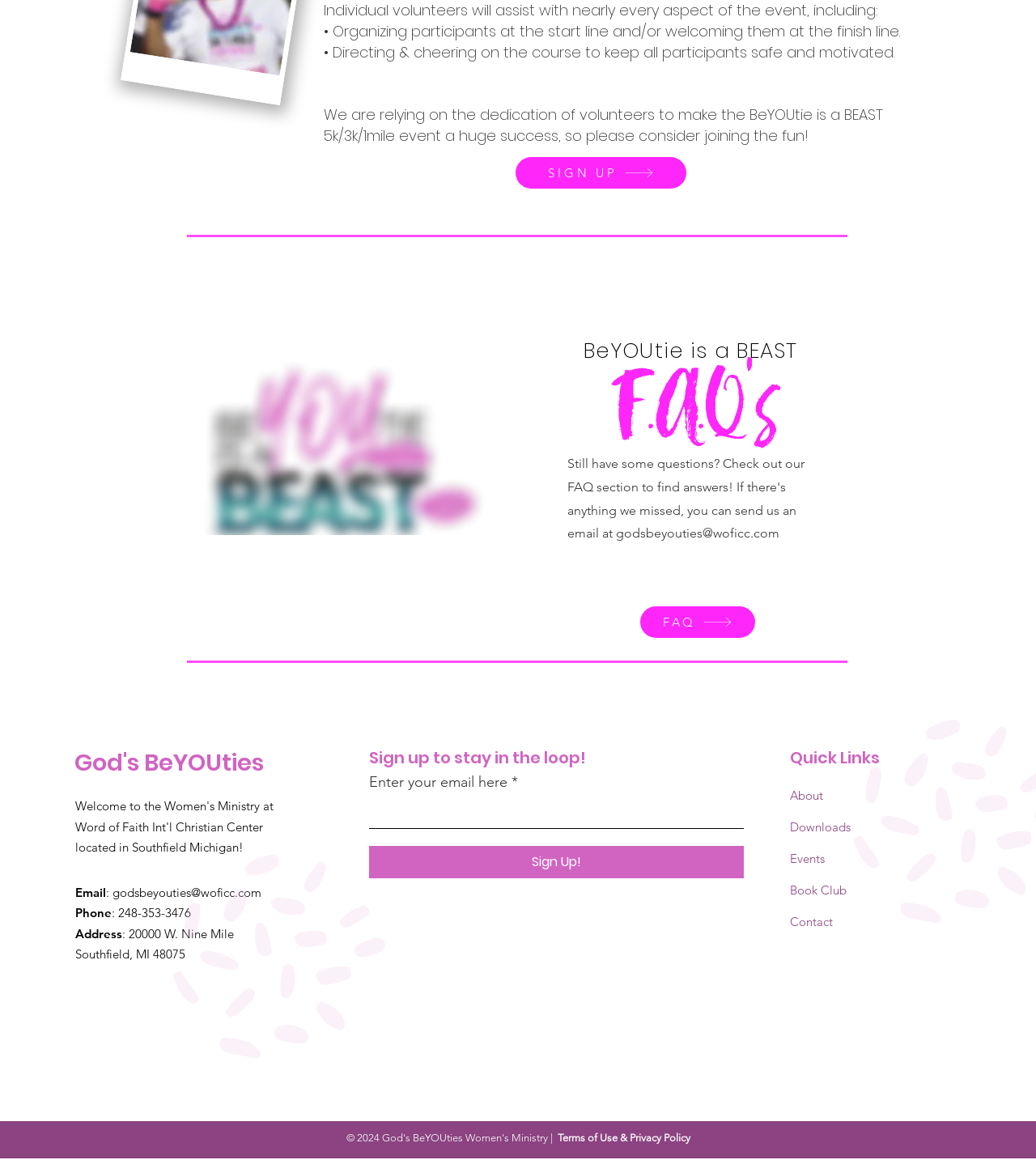Determine the bounding box coordinates of the clickable element necessary to fulfill the instruction: "Click the 'FAQ' link". Provide the coordinates as four float numbers within the 0 to 1 range, i.e., [left, top, right, bottom].

[0.618, 0.523, 0.729, 0.55]